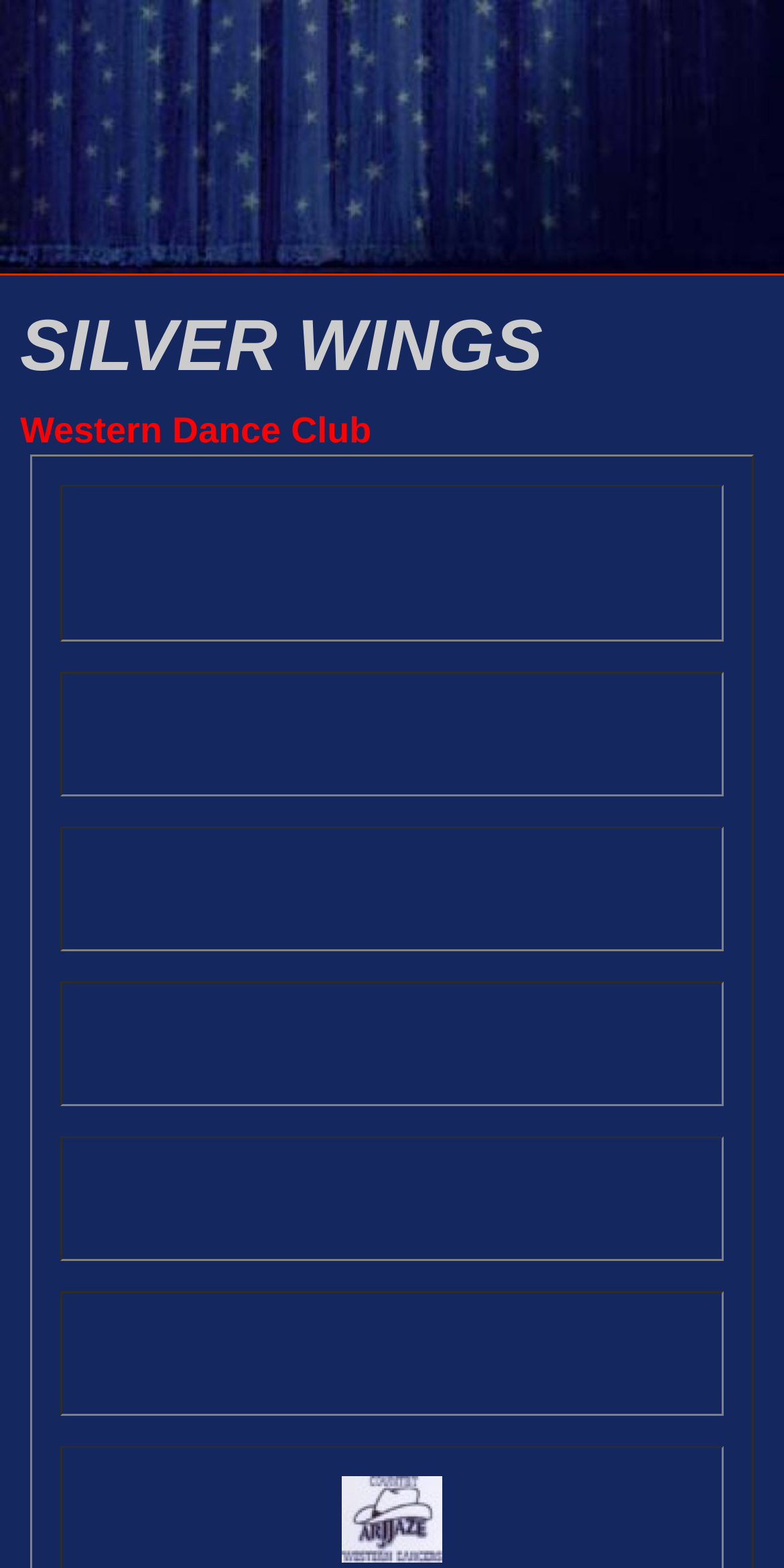Please give a succinct answer using a single word or phrase:
What is the name of the dance club?

Silver Wings Western Dance Club